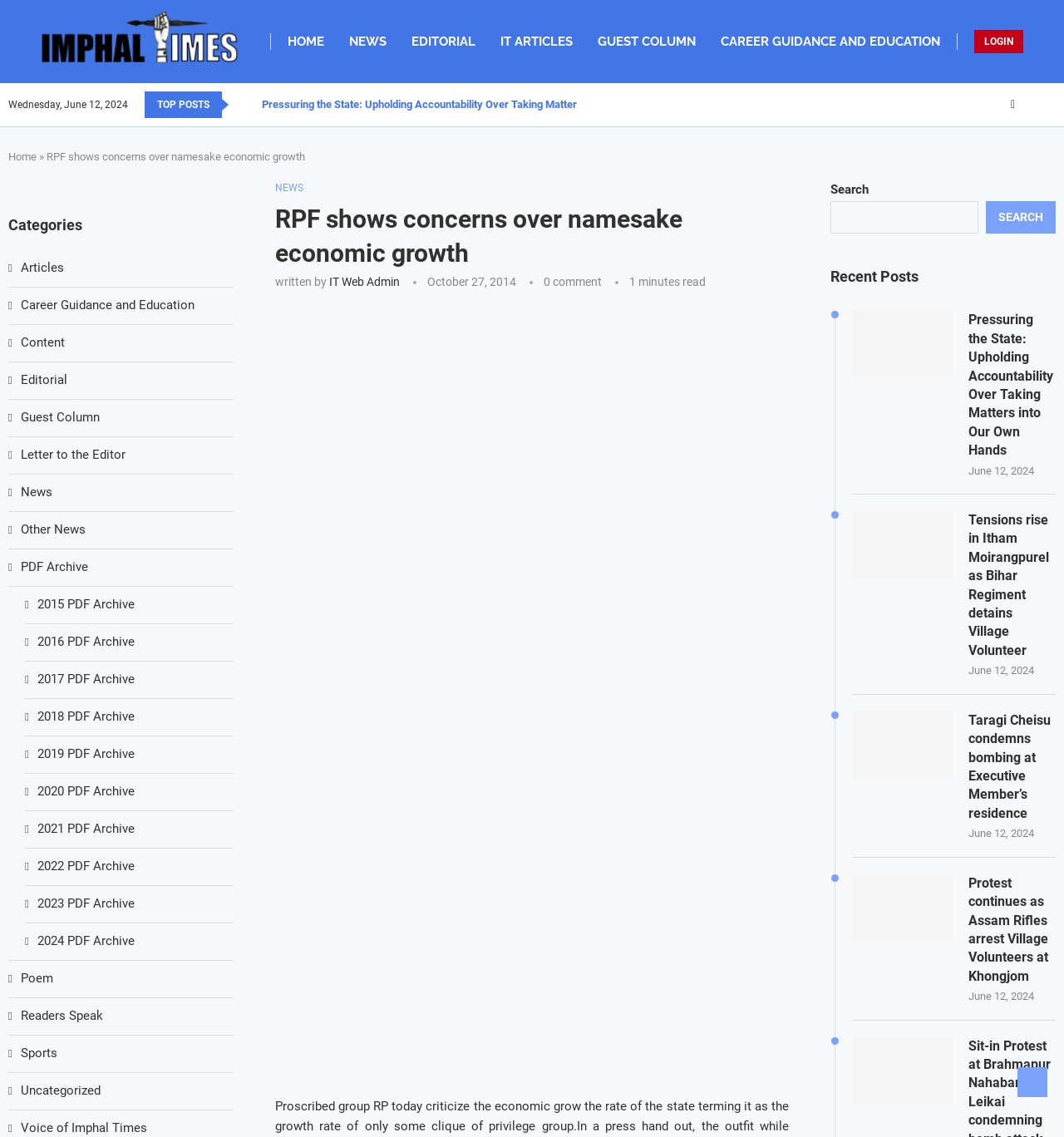What is the name of the news website?
Based on the image, answer the question with as much detail as possible.

I determined the answer by looking at the top-left corner of the webpage, where the logo and name of the website 'News from Manipur - Imphal Times' is located.